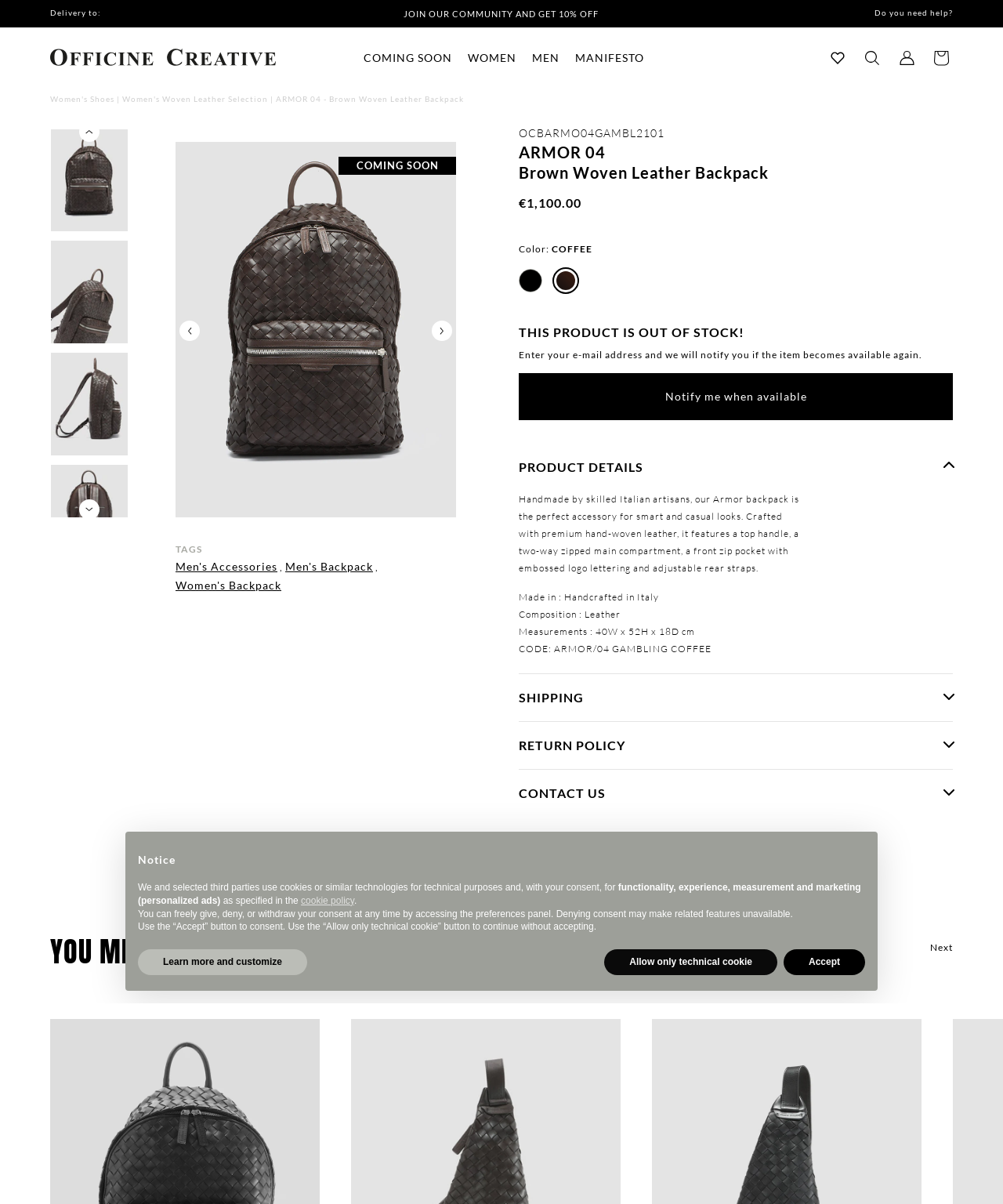Is the backpack in stock?
Please interpret the details in the image and answer the question thoroughly.

The backpack is out of stock, as indicated by the message 'THIS PRODUCT IS OUT OF STOCK!' in the product details section. There is also an option to notify the user when the item becomes available again.